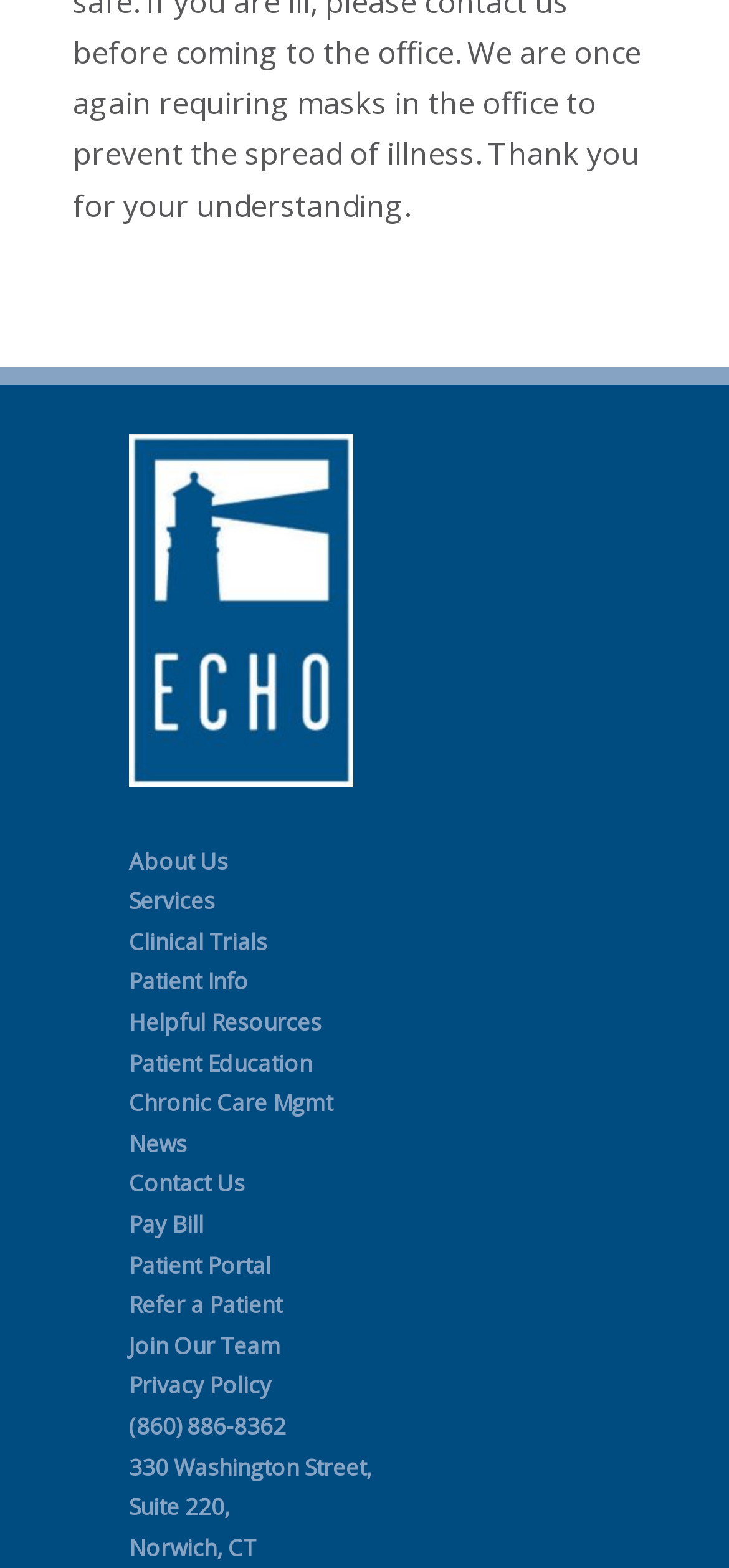Determine the bounding box coordinates of the element's region needed to click to follow the instruction: "Visit Patient Portal". Provide these coordinates as four float numbers between 0 and 1, formatted as [left, top, right, bottom].

[0.177, 0.796, 0.372, 0.817]